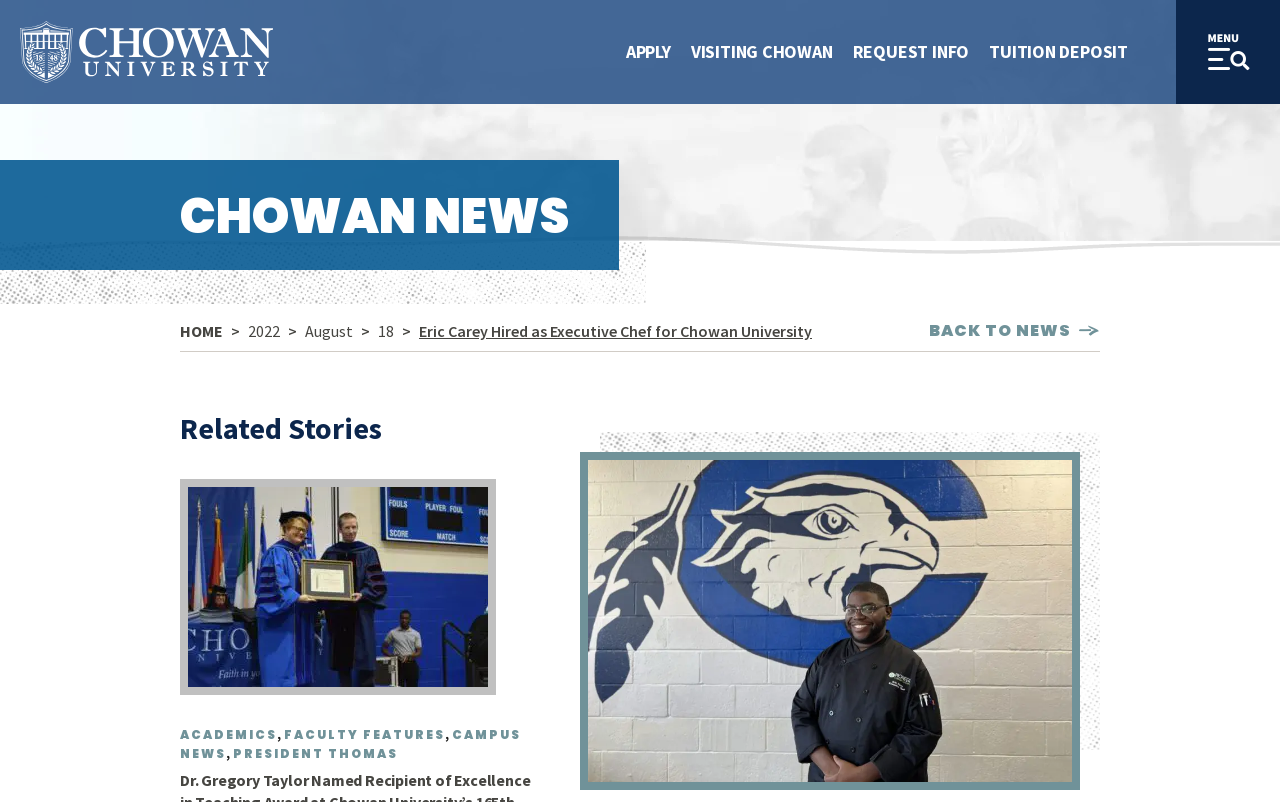Please identify the bounding box coordinates of the clickable region that I should interact with to perform the following instruction: "Click the 'APPLY' link". The coordinates should be expressed as four float numbers between 0 and 1, i.e., [left, top, right, bottom].

[0.481, 0.035, 0.532, 0.095]